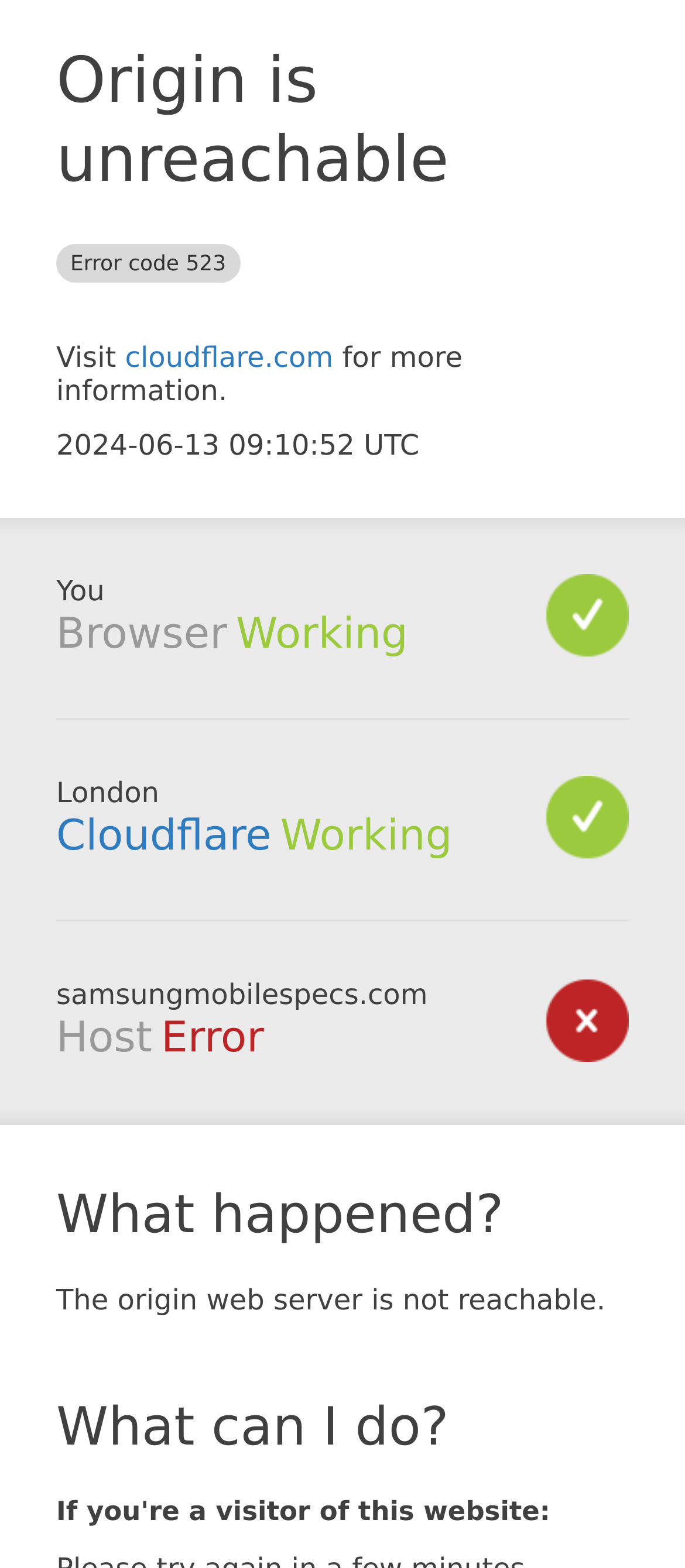Respond with a single word or phrase to the following question: What is the location of the browser?

London